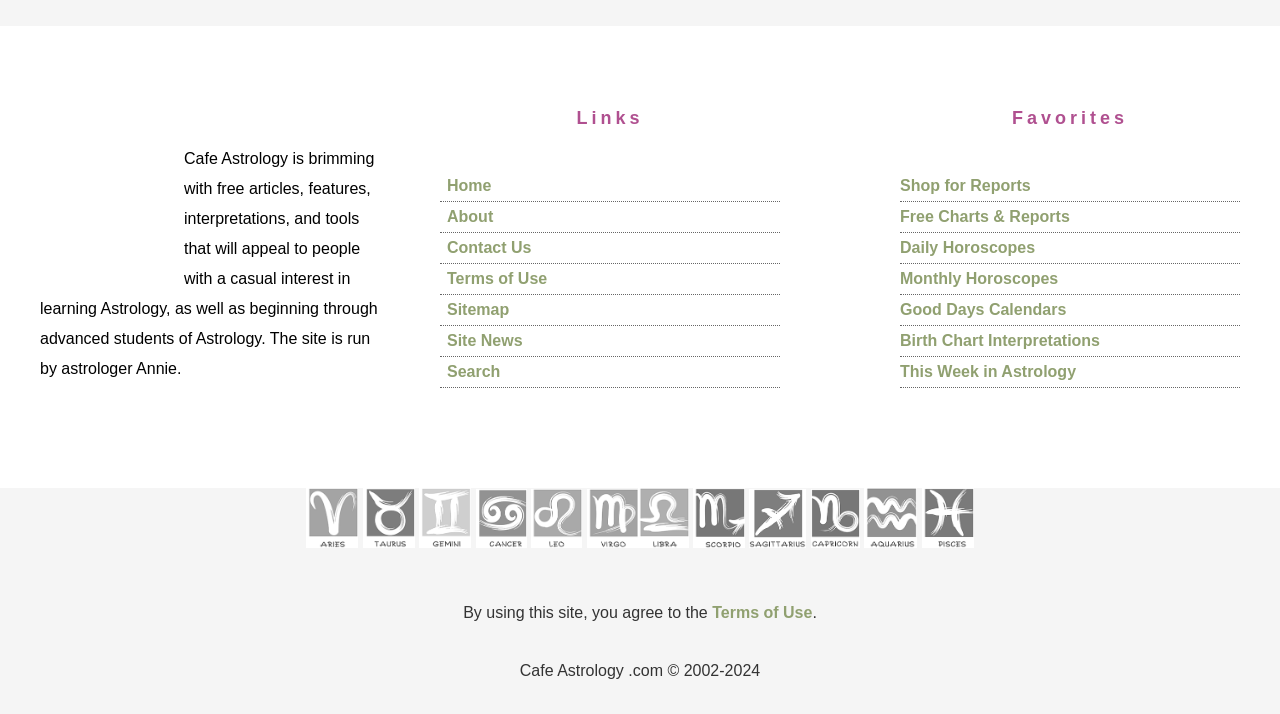Please predict the bounding box coordinates (top-left x, top-left y, bottom-right x, bottom-right y) for the UI element in the screenshot that fits the description: aria-label="See Aries pages"

[0.239, 0.765, 0.28, 0.789]